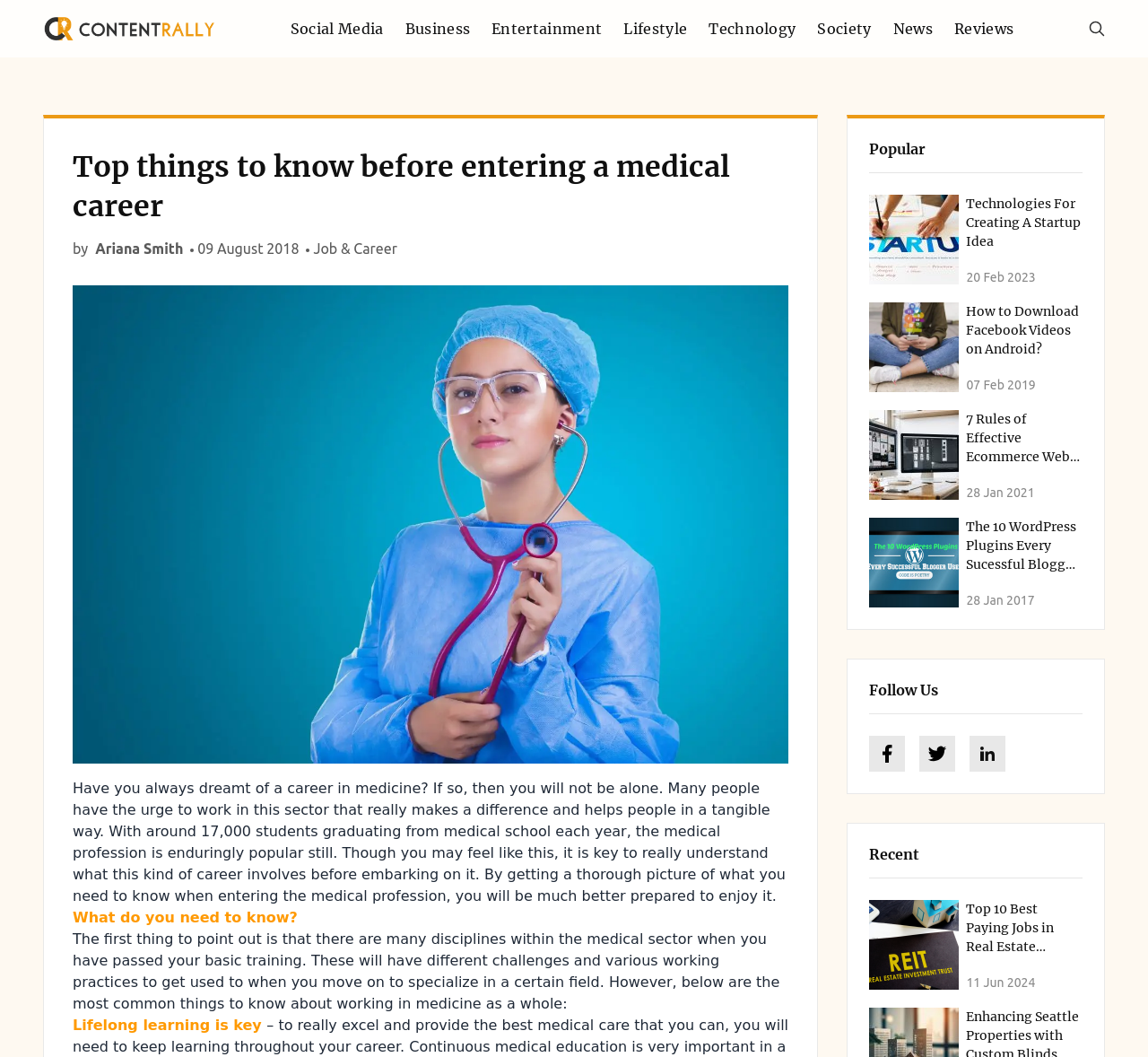Can you show the bounding box coordinates of the region to click on to complete the task described in the instruction: "View the 'Technologies For Creating A Startup Idea' article"?

[0.842, 0.185, 0.942, 0.236]